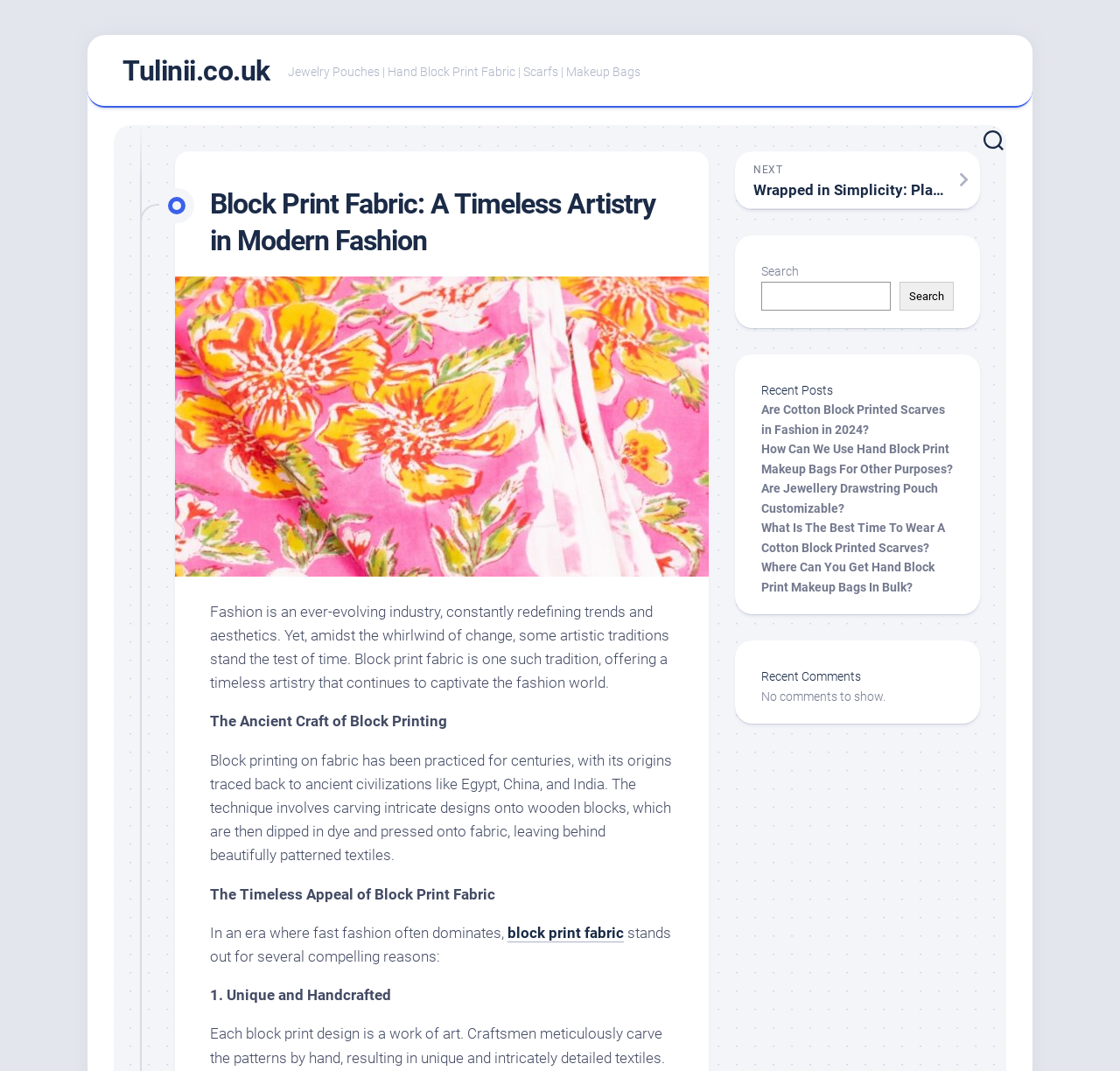Provide the bounding box coordinates for the area that should be clicked to complete the instruction: "View the article about Cotton Block Printed Scarves".

[0.68, 0.376, 0.844, 0.407]